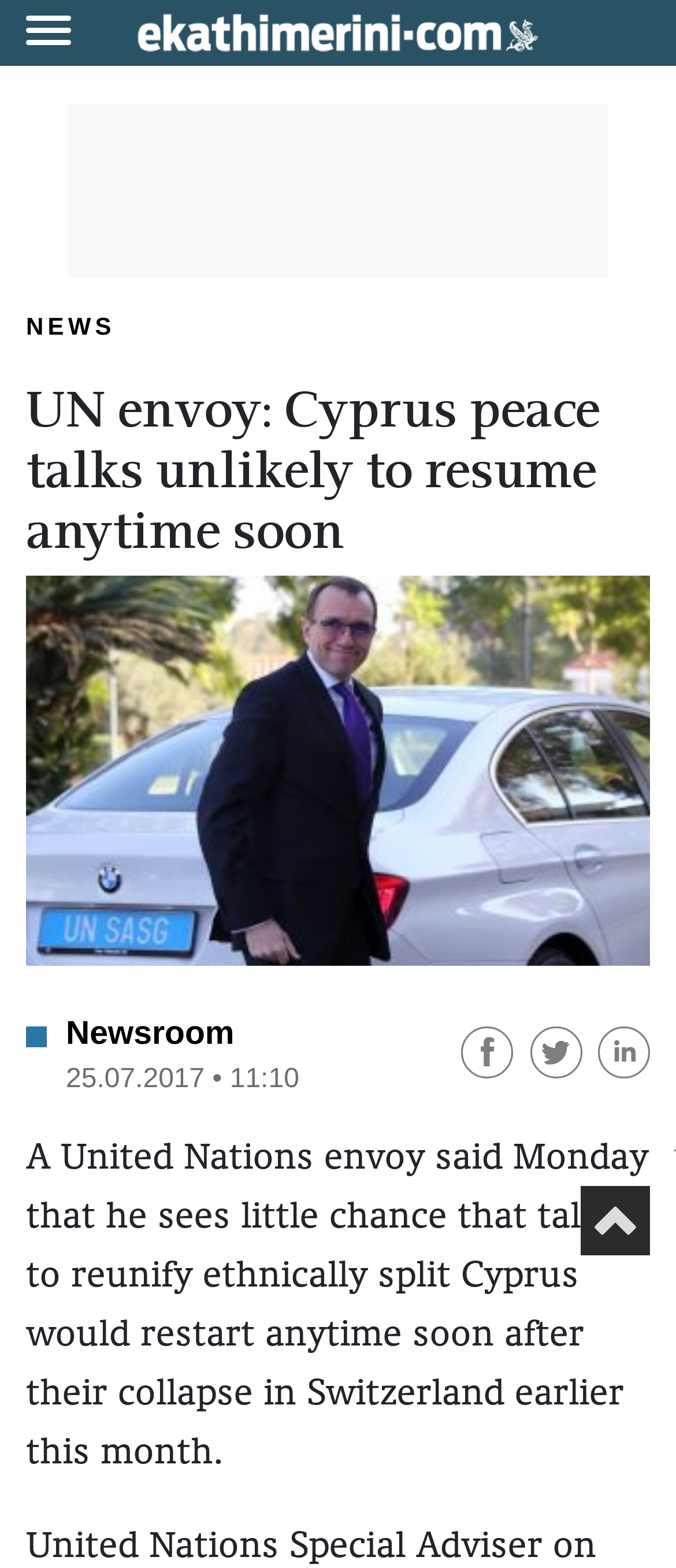Given the following UI element description: "aria-label="Κοινοποίηση στο facebook"", find the bounding box coordinates in the webpage screenshot.

[0.682, 0.659, 0.771, 0.678]